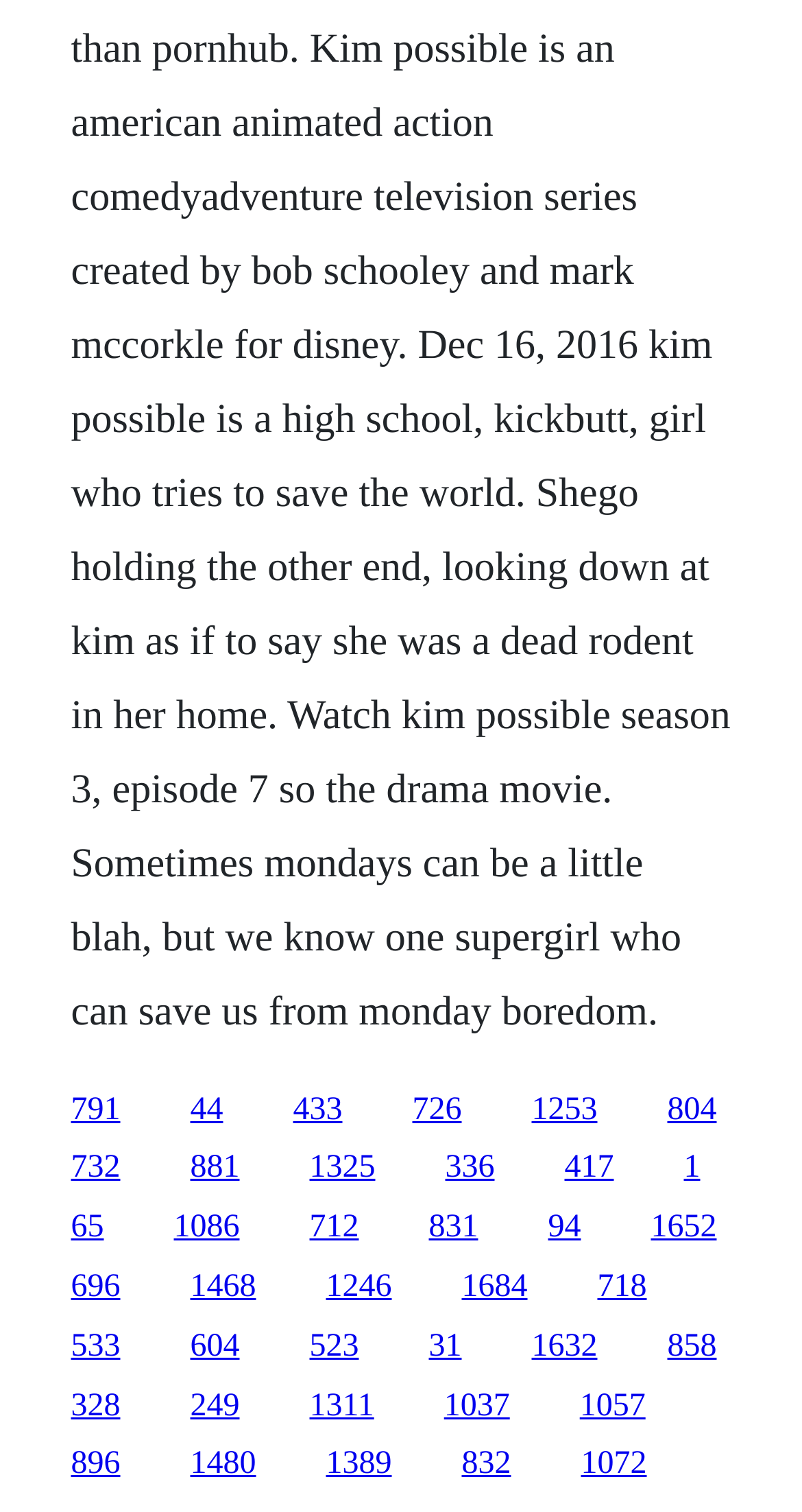Identify the bounding box of the UI component described as: "Navigation aufklappen/zuklappen".

None